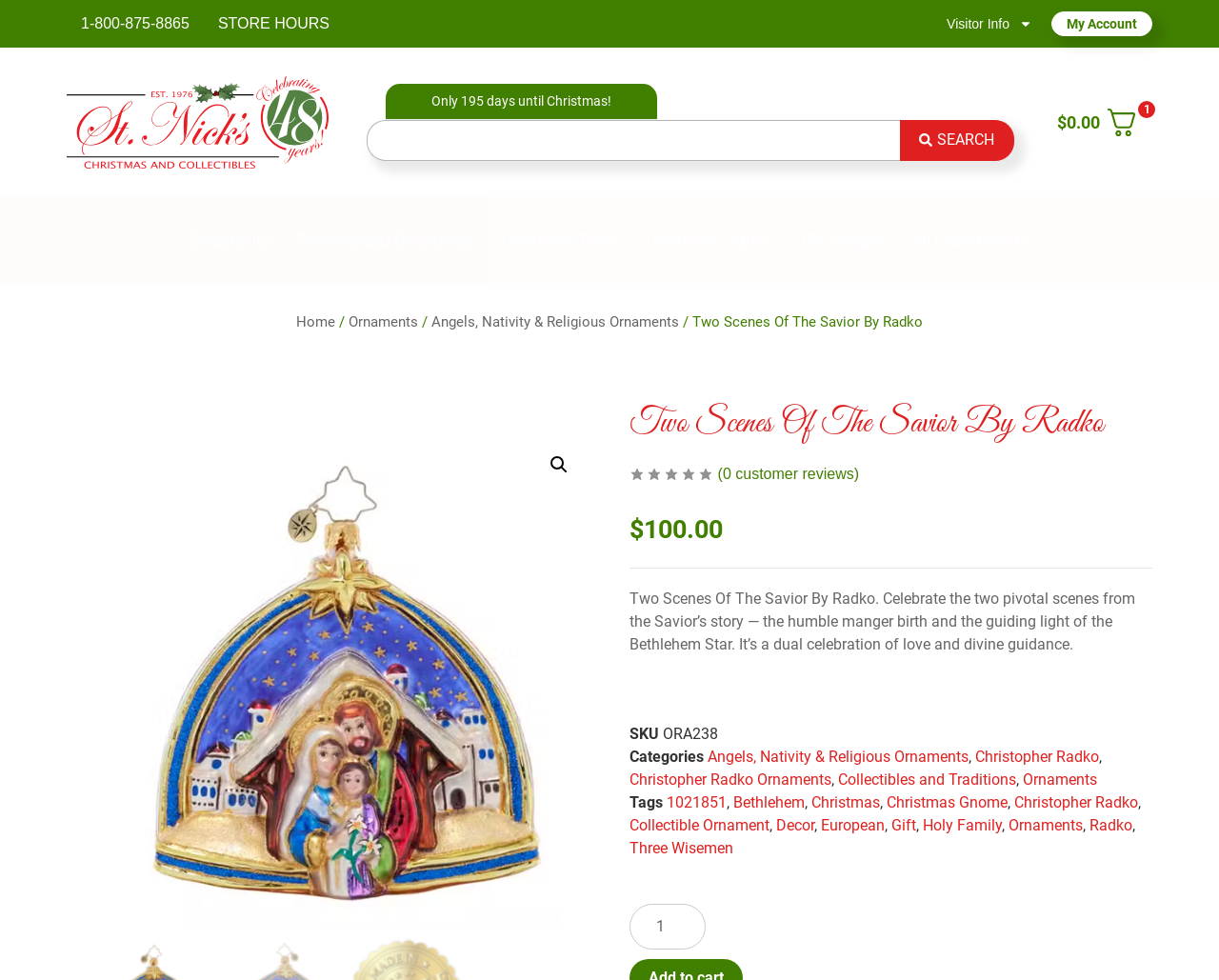Identify the bounding box coordinates of the area you need to click to perform the following instruction: "Change product quantity".

[0.516, 0.922, 0.579, 0.968]